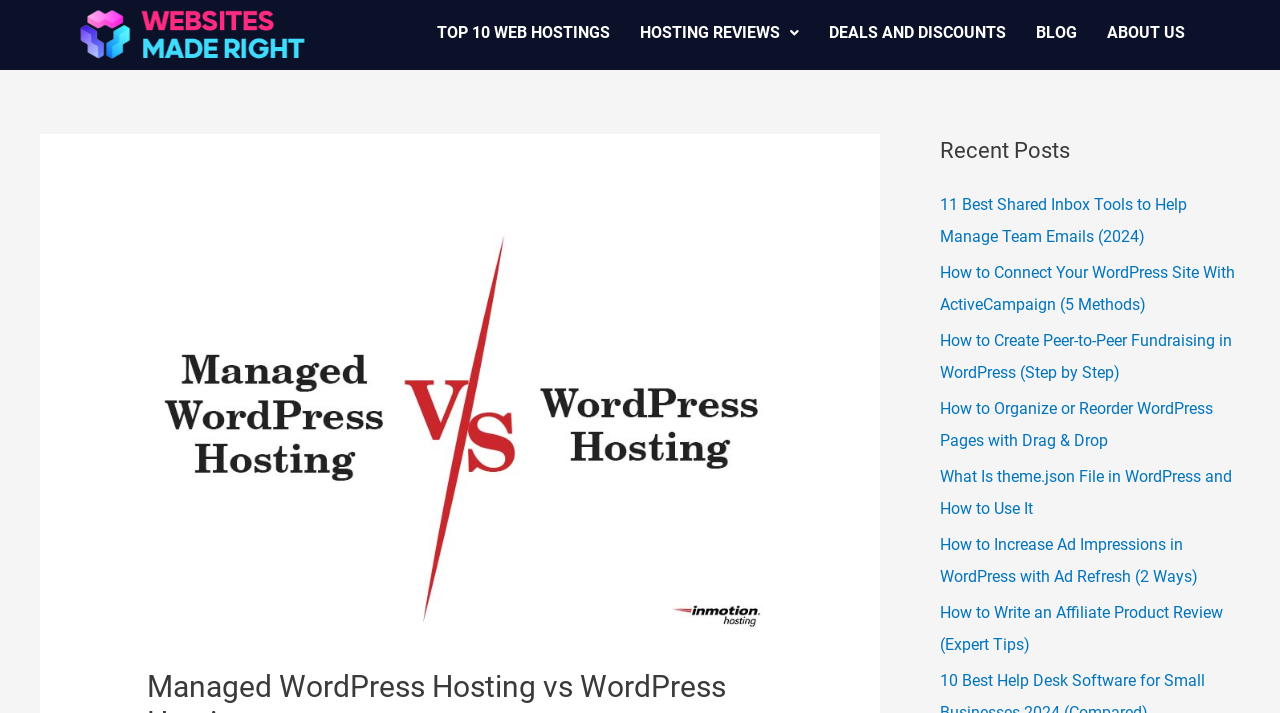What is the logo above the navigation menu?
Look at the screenshot and give a one-word or phrase answer.

default-logo